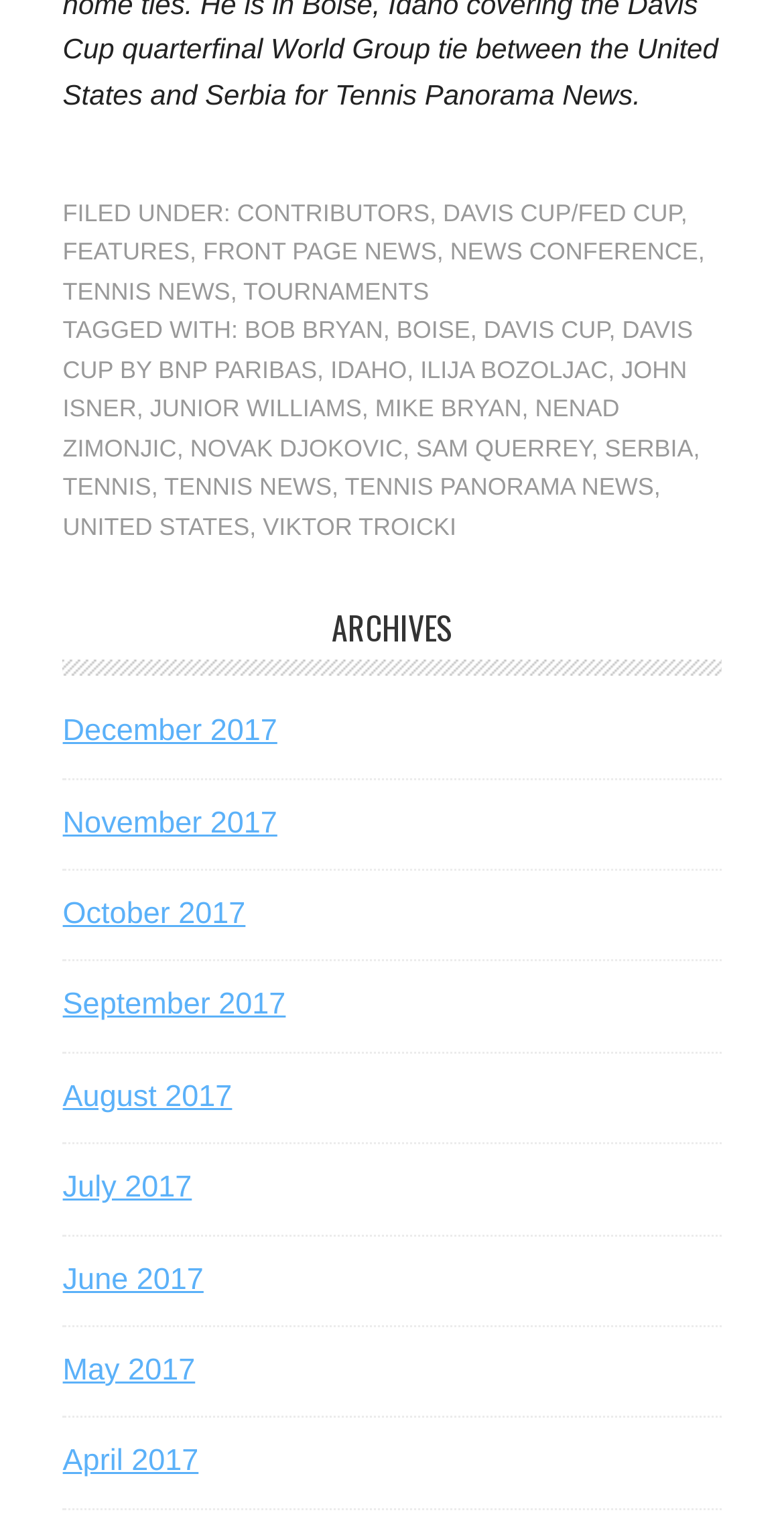Please provide a detailed answer to the question below based on the screenshot: 
How many months are listed in the archives?

I counted the number of links in the 'ARCHIVES' section, which lists the months from December 2017 to April 2017, and found that there are 12 months listed.